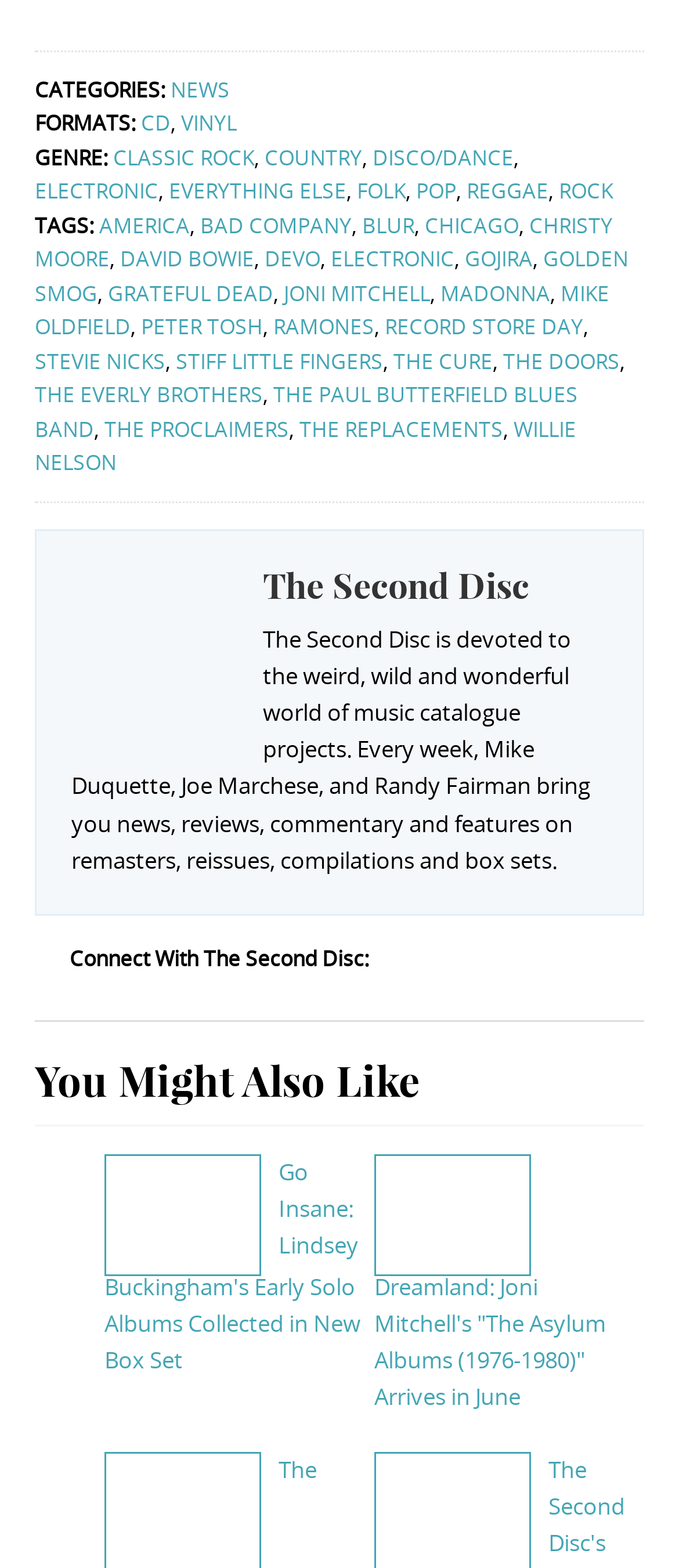What is the topic of the website?
Please analyze the image and answer the question with as much detail as possible.

I read the static text element that describes the website, which states that 'The Second Disc is devoted to the weird, wild and wonderful world of music catalogue projects.', and determined that the topic of the website is music catalogue projects.